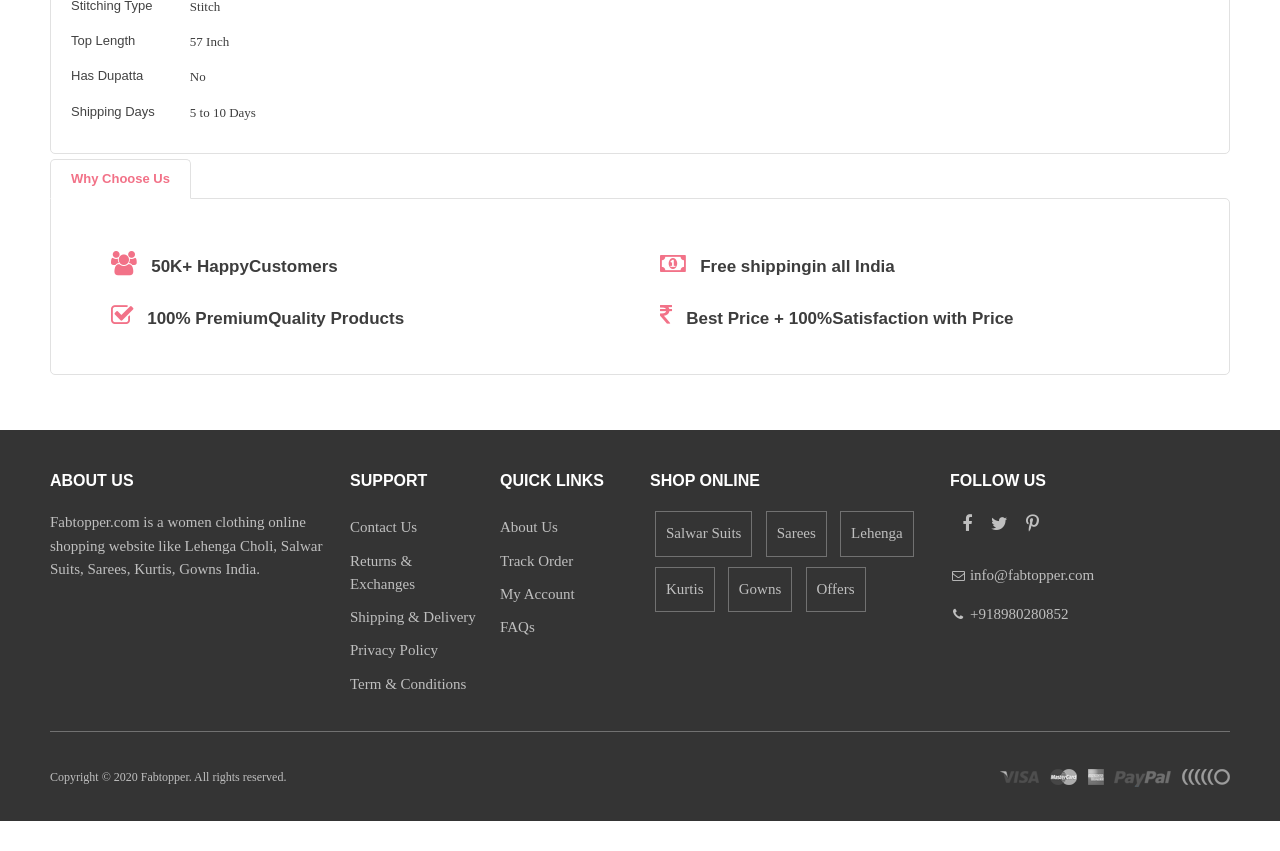How many days does shipping take?
Please answer using one word or phrase, based on the screenshot.

5 to 10 Days